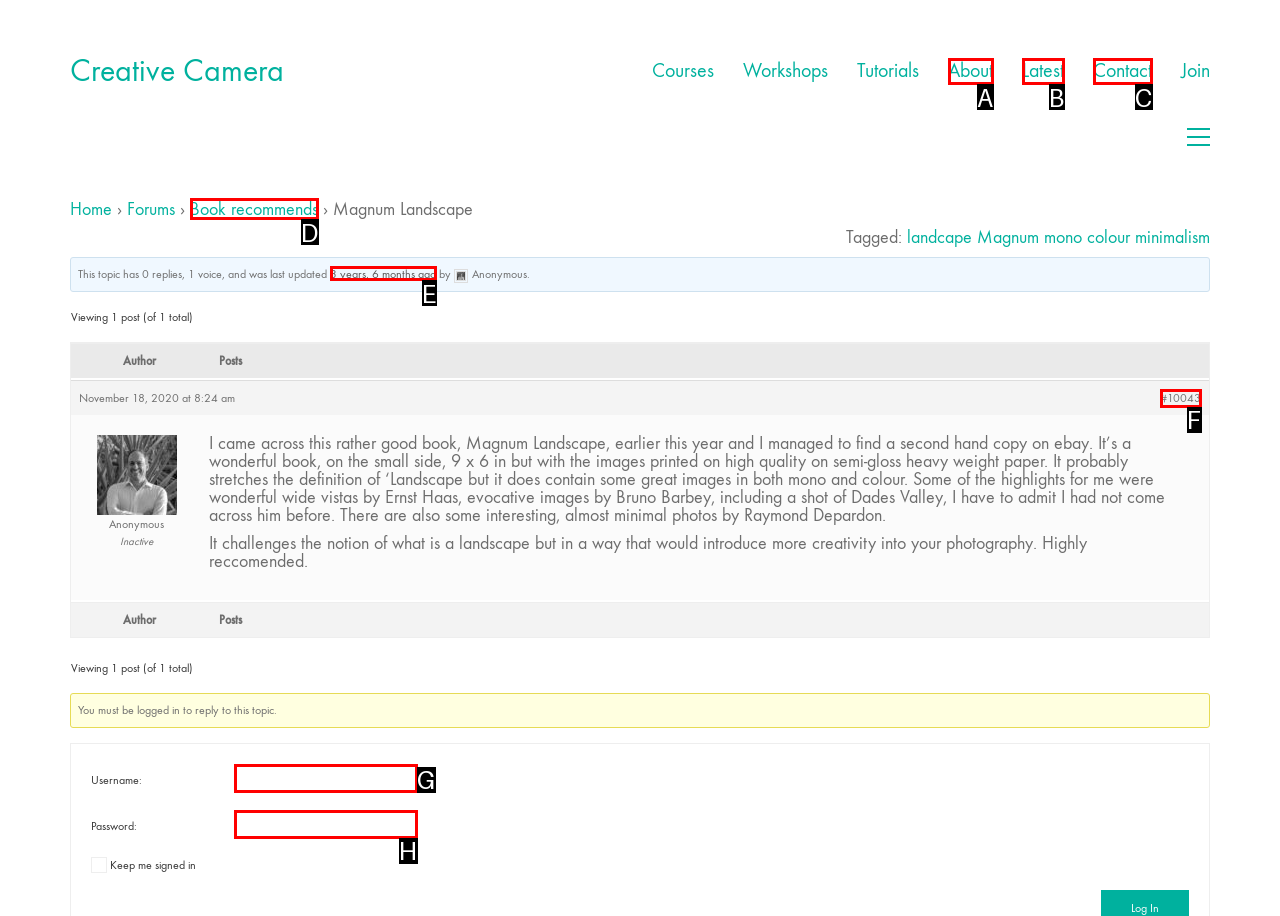Based on the element described as: #10043
Find and respond with the letter of the correct UI element.

F